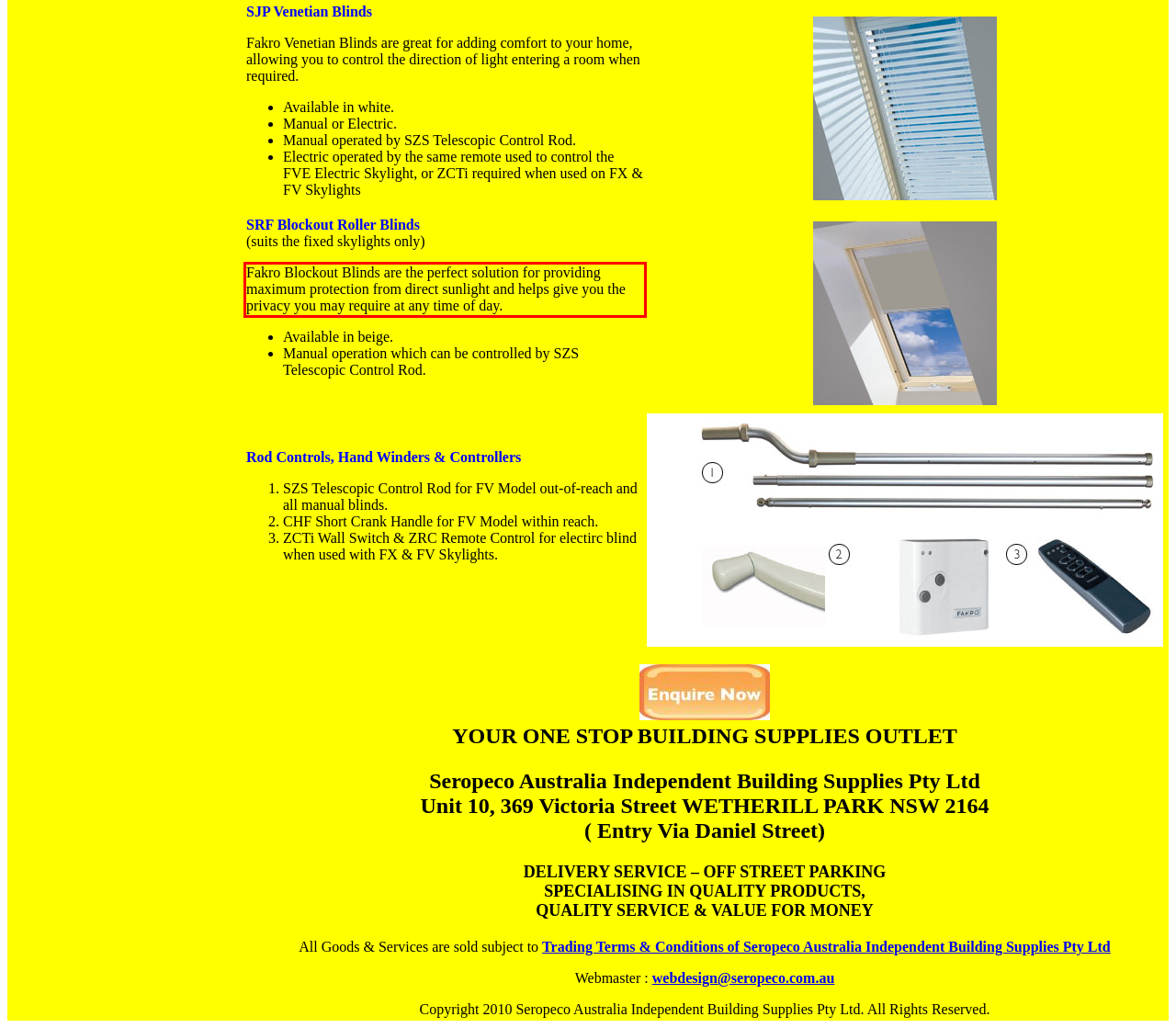Please identify the text within the red rectangular bounding box in the provided webpage screenshot.

Fakro Blockout Blinds are the perfect solution for providing maximum protection from direct sunlight and helps give you the privacy you may require at any time of day.